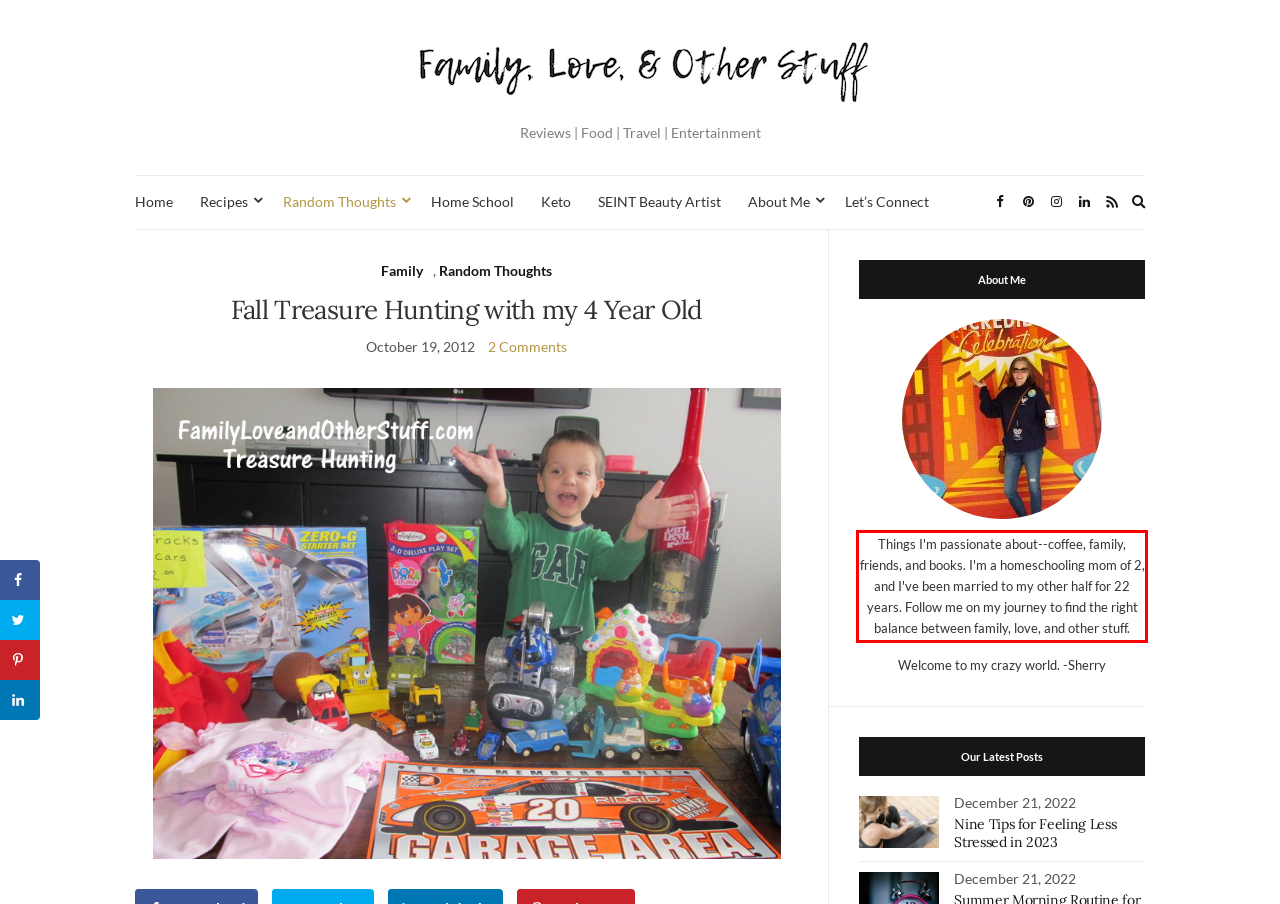Given a webpage screenshot, locate the red bounding box and extract the text content found inside it.

Things I'm passionate about--coffee, family, friends, and books. I'm a homeschooling mom of 2, and I've been married to my other half for 22 years. Follow me on my journey to find the right balance between family, love, and other stuff.